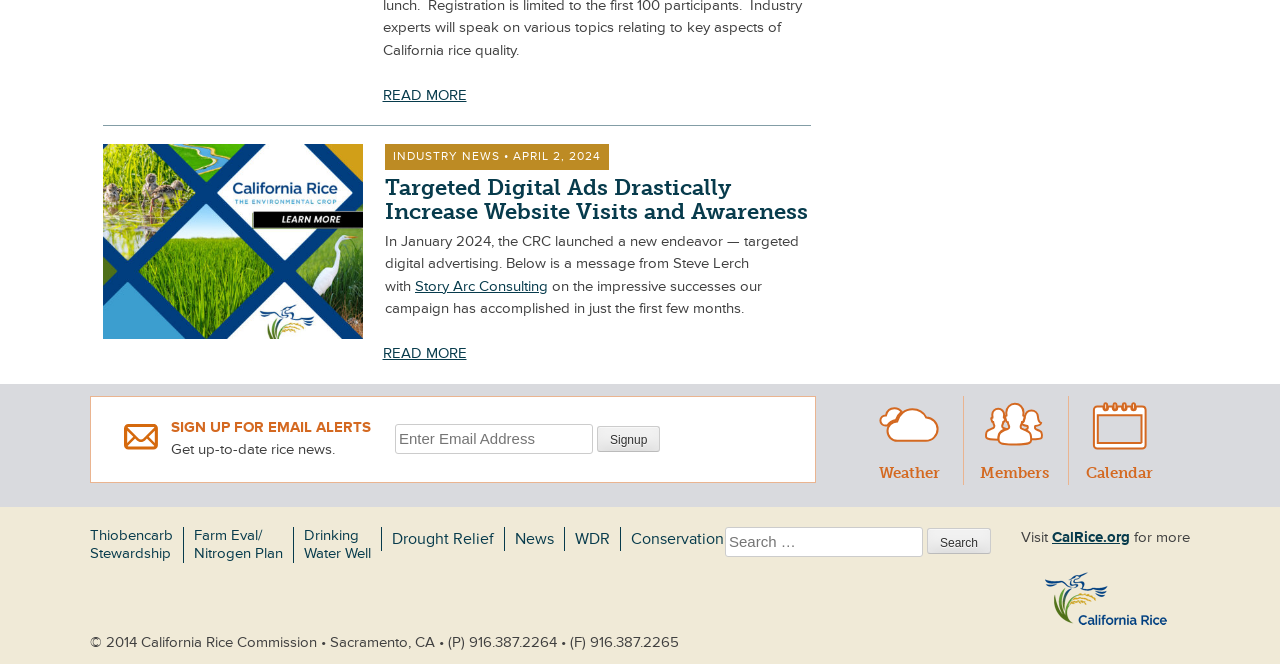What is the organization behind the website?
Refer to the image and provide a one-word or short phrase answer.

California Rice Commission